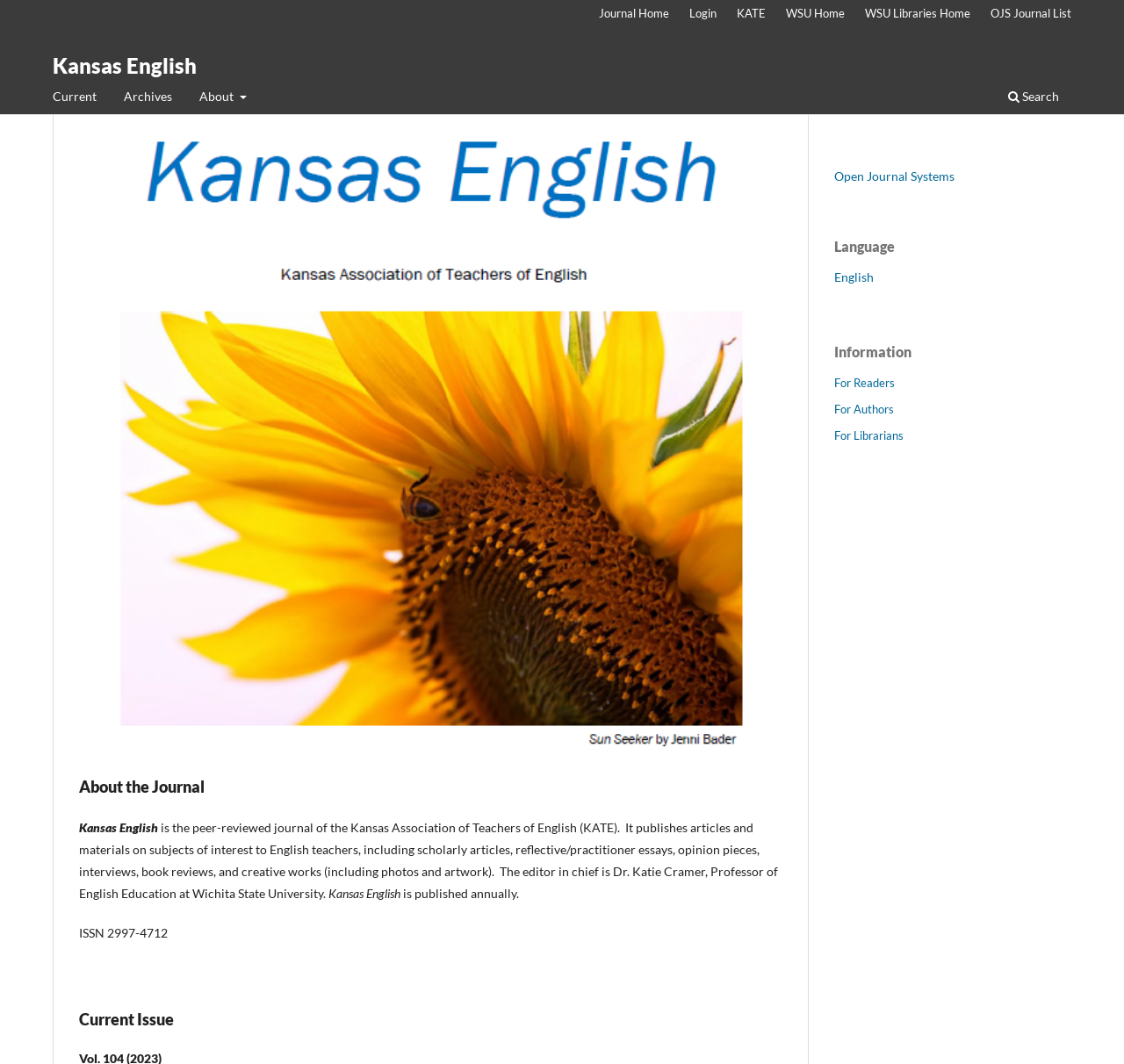Predict the bounding box of the UI element that fits this description: "Geo-energy Pilots and Demos (WP5)".

None